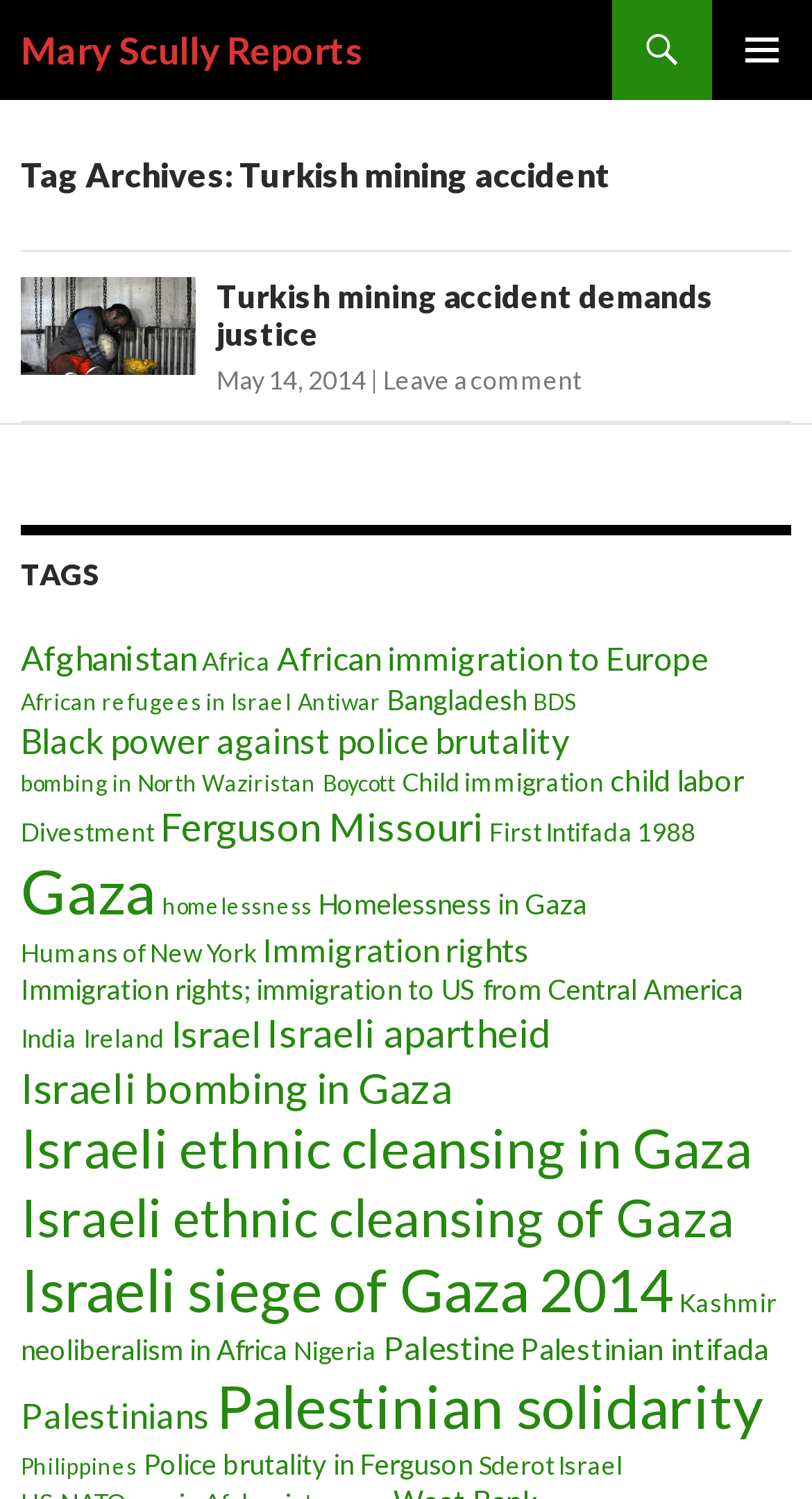Describe all the significant parts and information present on the webpage.

This webpage appears to be a blog or news article page, with a focus on reporting and commentary on various international news stories, particularly related to social justice and human rights issues.

At the top of the page, there is a heading that reads "Mary Scully Reports" and a button labeled "PRIMARY MENU" on the right side. Below this, there is a link to "SKIP TO CONTENT".

The main content area of the page is divided into several sections. The first section is a header that reads "Tag Archives: Turkish mining accident". Below this, there is an article with a heading that reads "Turkish mining accident demands justice". The article has a link to the title, a date stamp "May 14, 2014", and a link to "Leave a comment".

Following the article, there is a section labeled "TAGS" with a list of 30 links to various tags or categories, including "Afghanistan", "Africa", "African immigration to Europe", and many others. These links are arranged in a vertical list, with some of the longer labels wrapping to multiple lines.

Overall, the page has a simple and straightforward layout, with a focus on presenting news articles and related tags or categories.